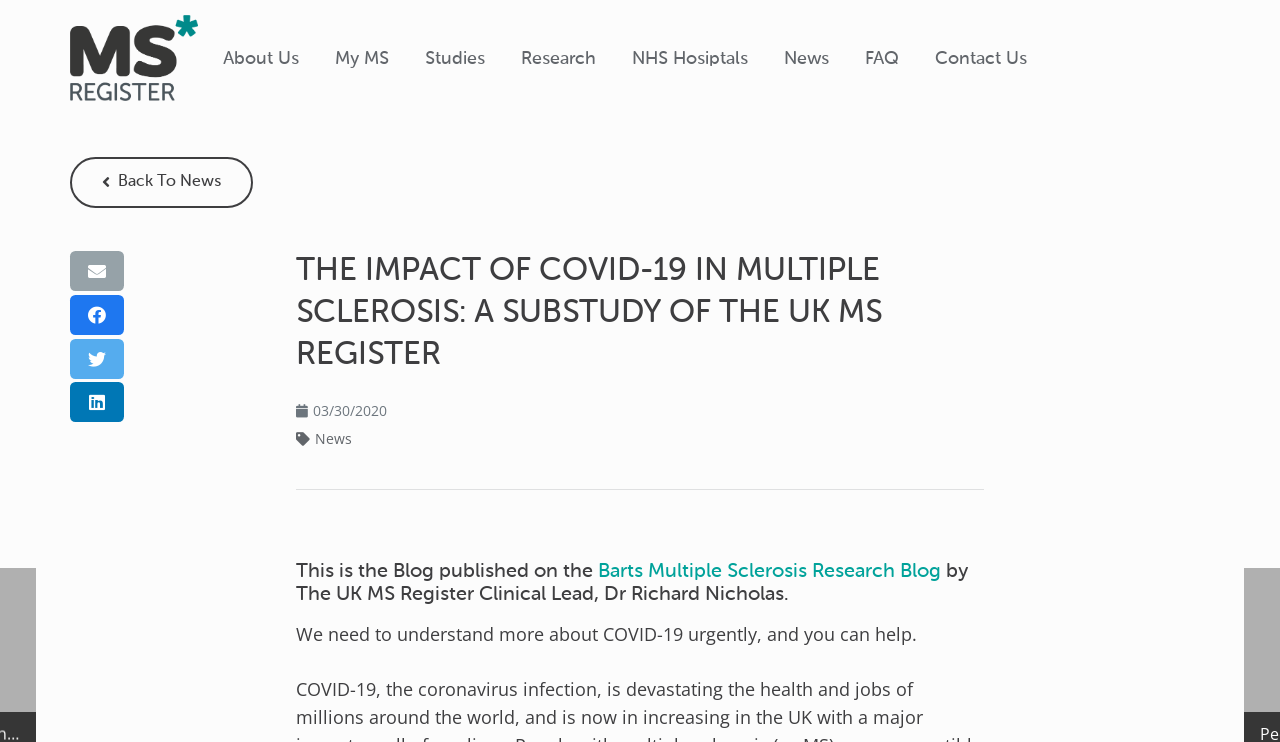Generate a comprehensive description of the webpage.

This webpage is a blog post titled "THE IMPACT OF COVID-19 IN MULTIPLE SCLEROSIS: A SUBSTUDY OF THE UK MS REGISTER" on the UK MS Register Blog. At the top, there are eight navigation links: "About Us", "My MS", "Studies", "Research", "NHS Hospitals", "News", "FAQ", and "Contact Us", aligned horizontally across the page.

Below the navigation links, there is a "Back To News" link, followed by three social media sharing links: "Email this", "Share this", and "Tweet this". 

The main content of the blog post starts with a heading that repeats the title of the blog post. Below the title, there is a timestamp indicating the publication date, "03/30/2020". The category of the blog post, "News", is displayed below the timestamp.

The blog post's author, Dr. Richard Nicholas, is introduced as the UK MS Register Clinical Lead, and the blog's name, "Barts Multiple Sclerosis Research Blog", is linked. The main text of the blog post begins with the sentence "We need to understand more about COVID-19 urgently, and you can help."